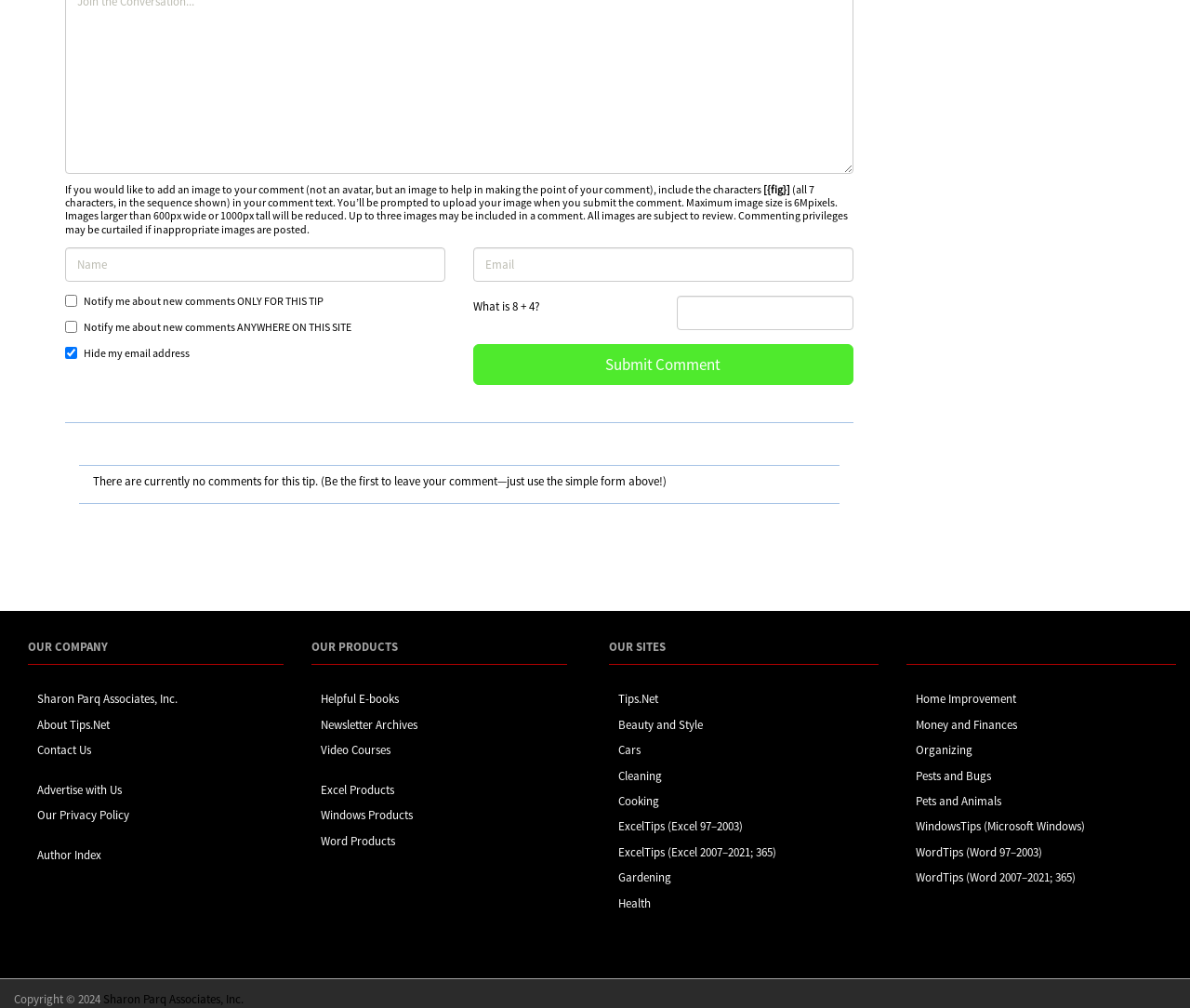Respond with a single word or phrase for the following question: 
What is the company name mentioned in the 'OUR COMPANY' section?

Sharon Parq Associates, Inc.